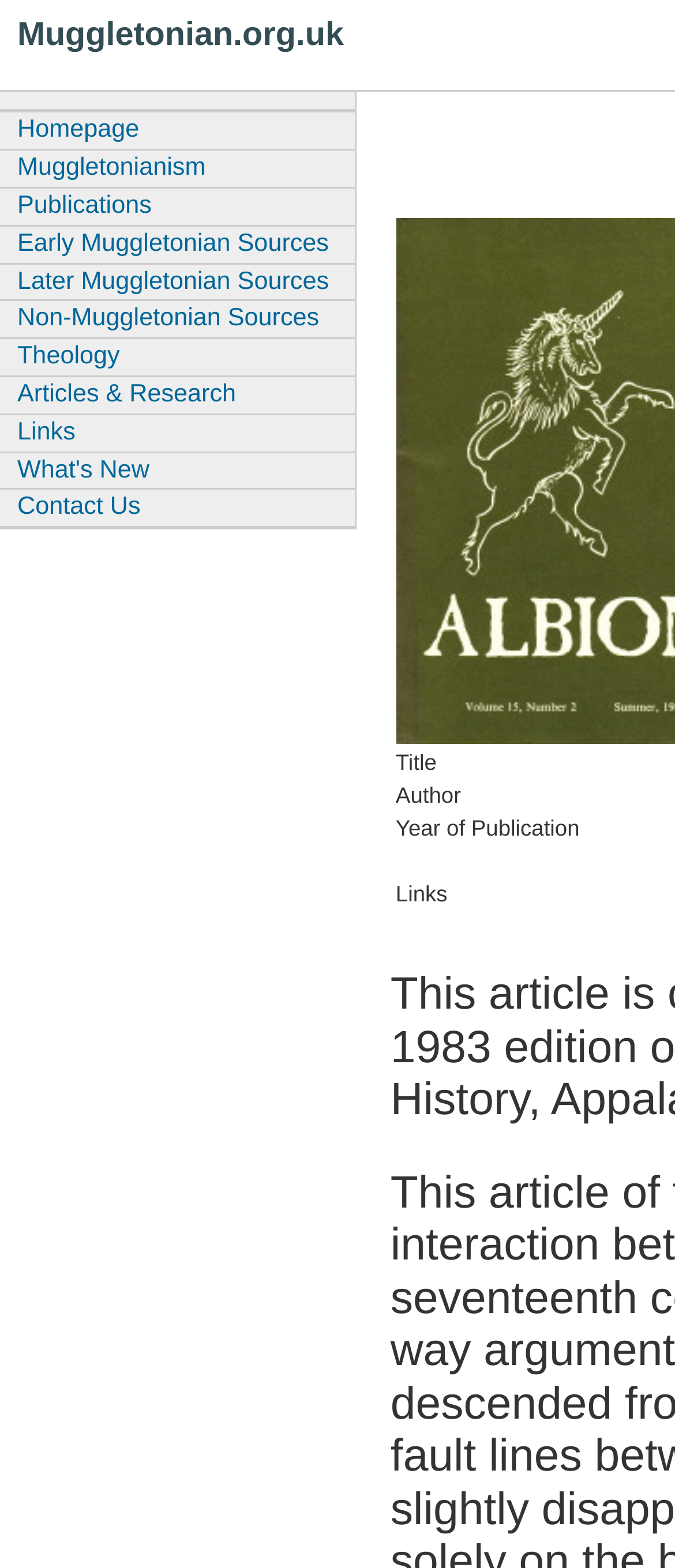For the given element description Contact Us, determine the bounding box coordinates of the UI element. The coordinates should follow the format (top-left x, top-left y, bottom-right x, bottom-right y) and be within the range of 0 to 1.

[0.0, 0.312, 0.525, 0.336]